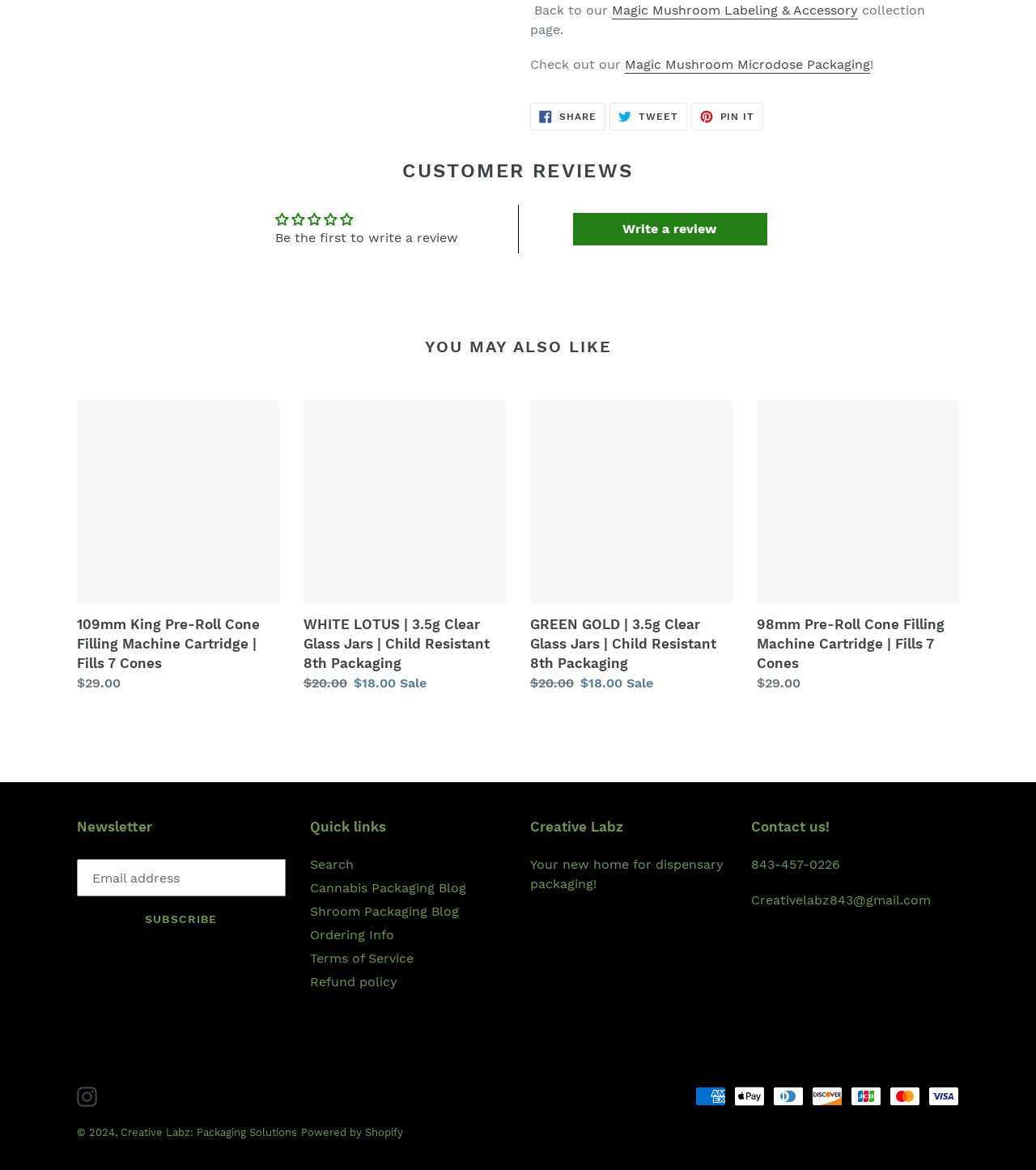Find the bounding box coordinates of the element's region that should be clicked in order to follow the given instruction: "Search". The coordinates should consist of four float numbers between 0 and 1, i.e., [left, top, right, bottom].

[0.299, 0.732, 0.341, 0.745]